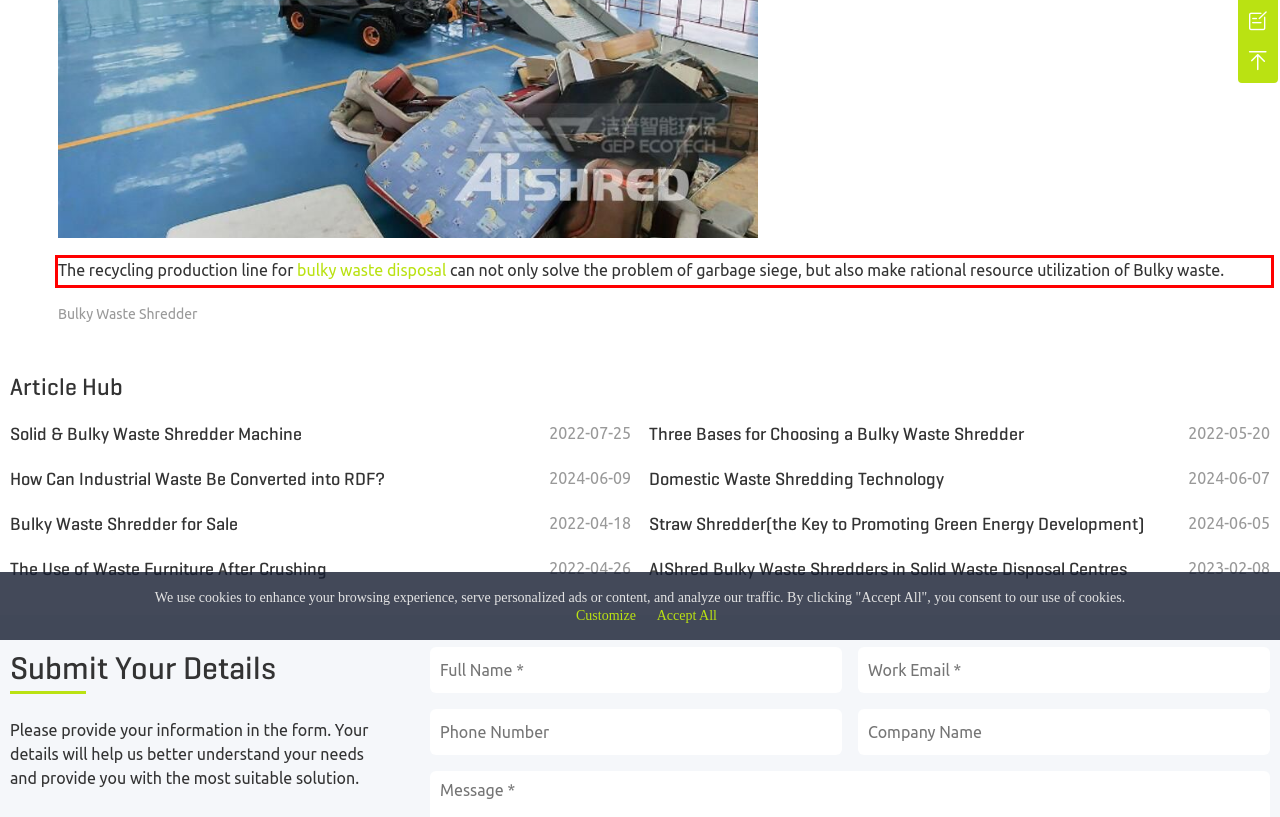The screenshot you have been given contains a UI element surrounded by a red rectangle. Use OCR to read and extract the text inside this red rectangle.

The recycling production line for bulky waste disposal can not only solve the problem of garbage siege, but also make rational resource utilization of Bulky waste.